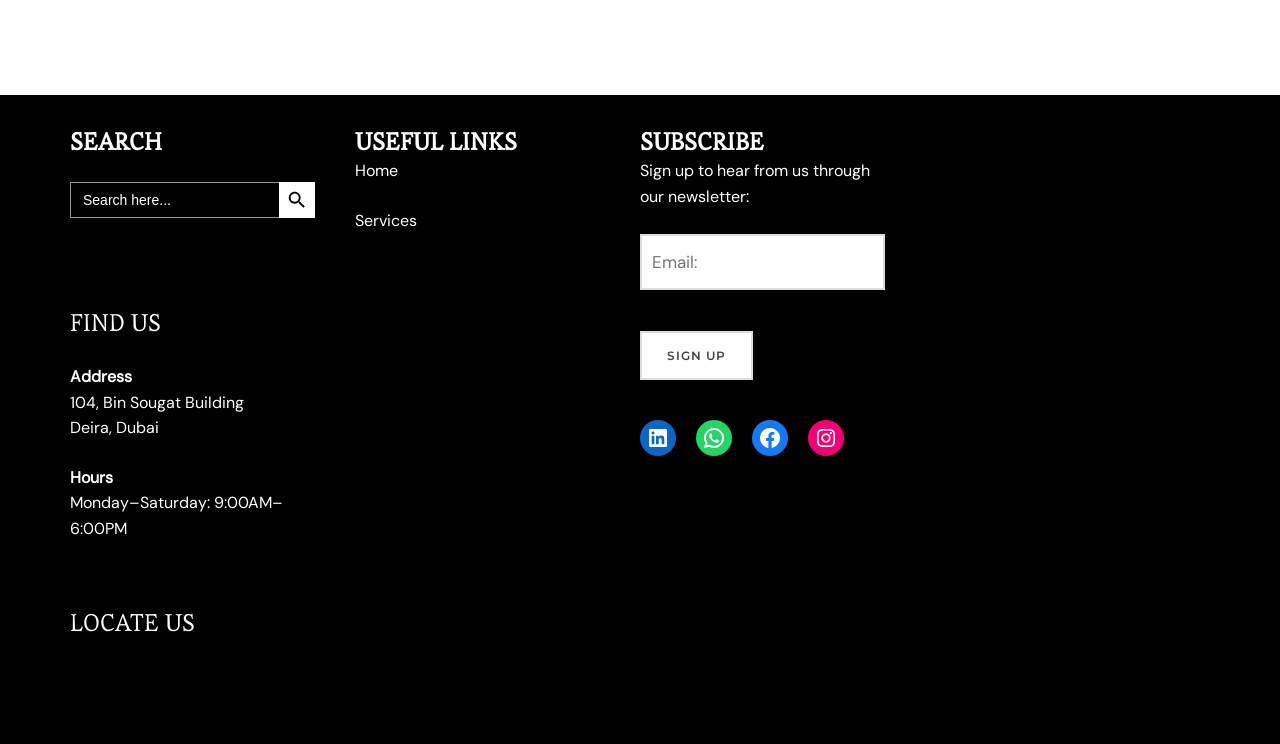Determine the bounding box coordinates of the target area to click to execute the following instruction: "Sign up for the newsletter."

[0.5, 0.445, 0.588, 0.511]